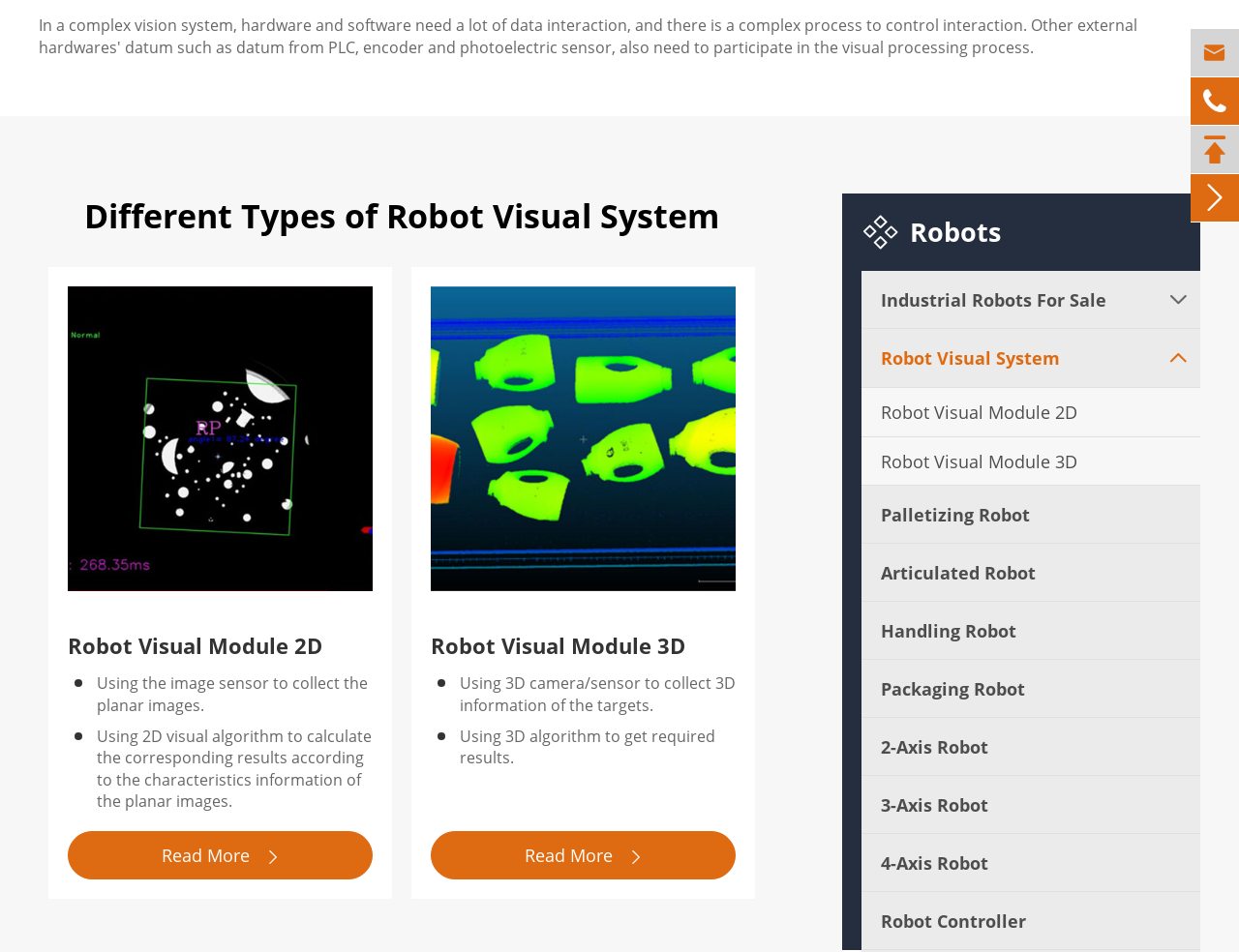Please provide the bounding box coordinates in the format (top-left x, top-left y, bottom-right x, bottom-right y). Remember, all values are floating point numbers between 0 and 1. What is the bounding box coordinate of the region described as: 2-Axis Robot

[0.711, 0.769, 0.798, 0.8]